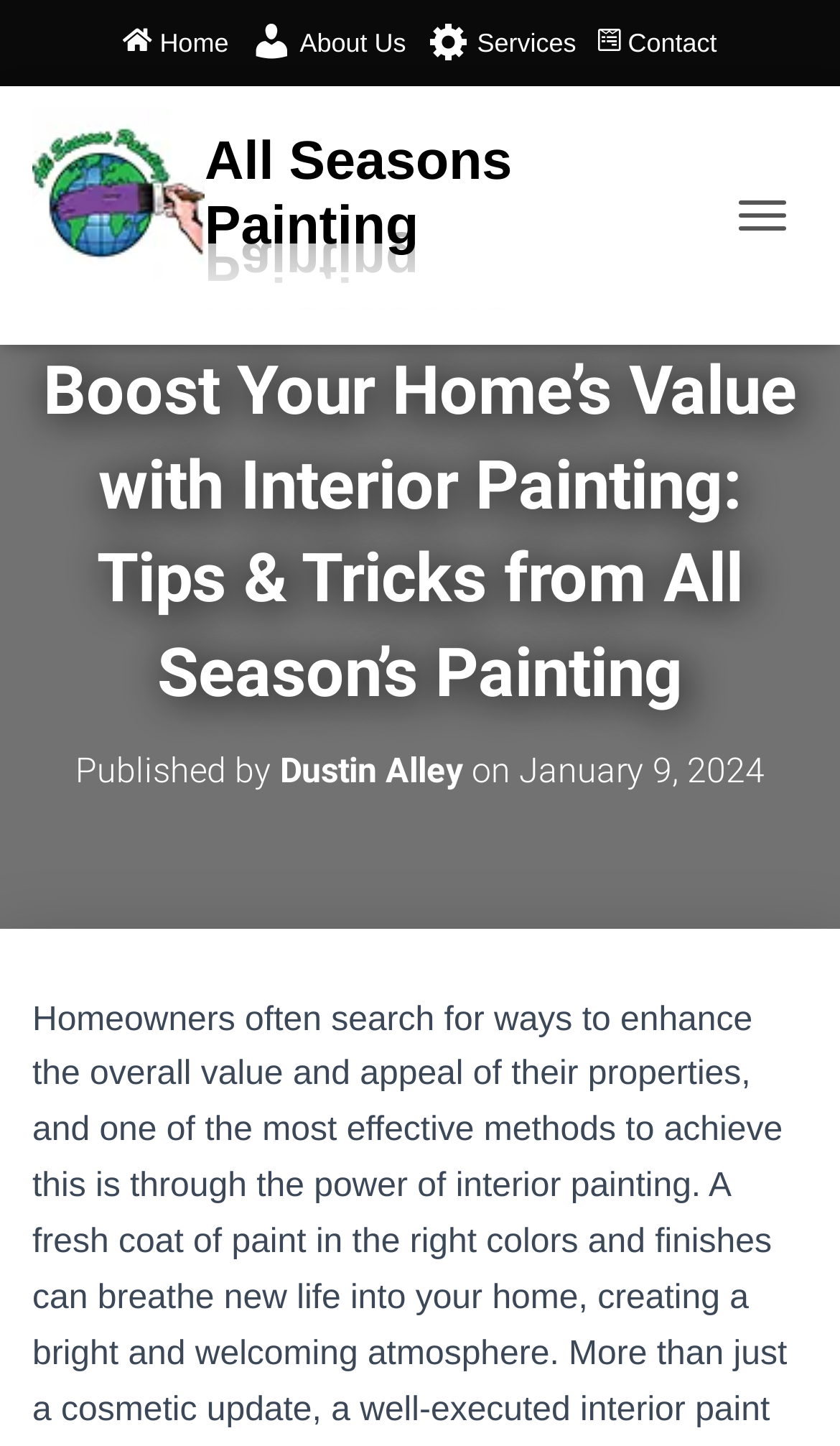What is the text of the webpage's headline?

Boost Your Home’s Value with Interior Painting: Tips & Tricks from All Season’s Painting